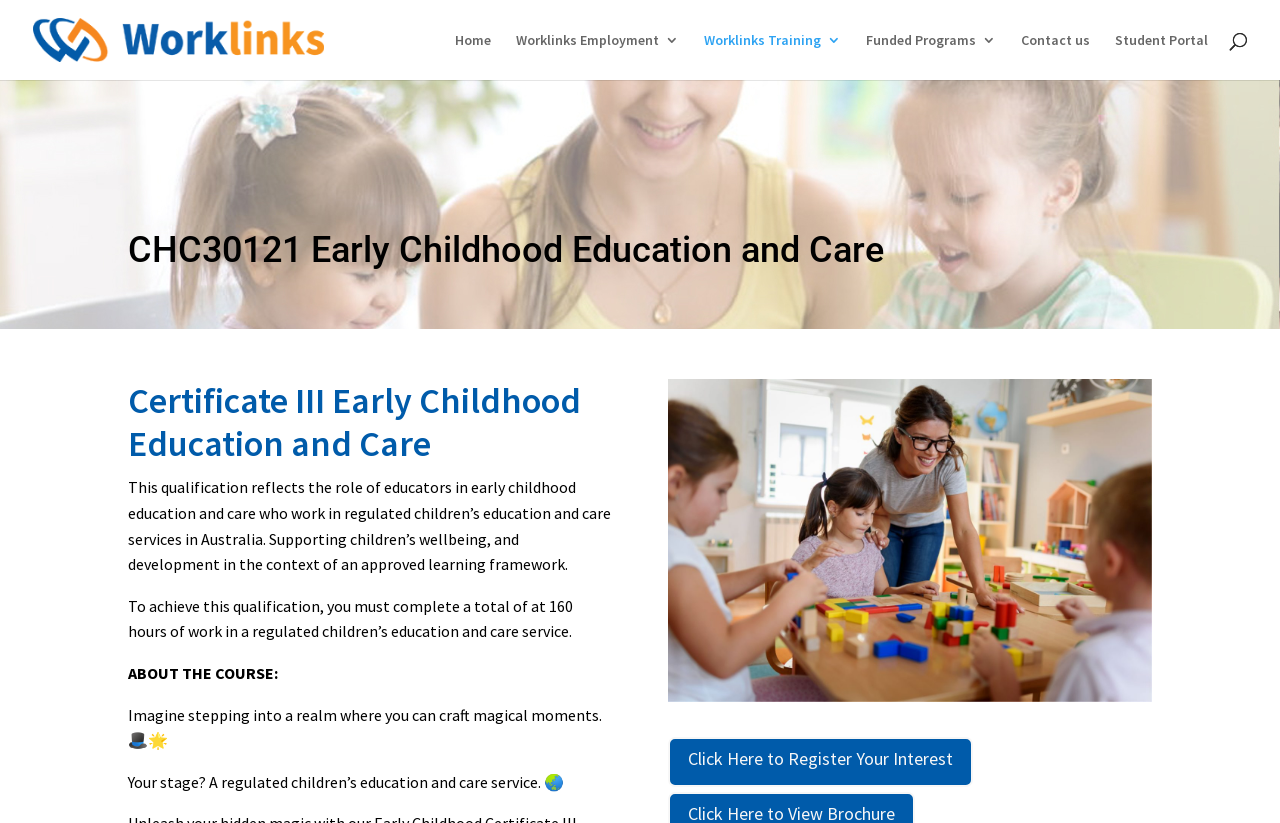Locate the bounding box coordinates of the clickable region necessary to complete the following instruction: "Click Contact us". Provide the coordinates in the format of four float numbers between 0 and 1, i.e., [left, top, right, bottom].

[0.798, 0.04, 0.852, 0.097]